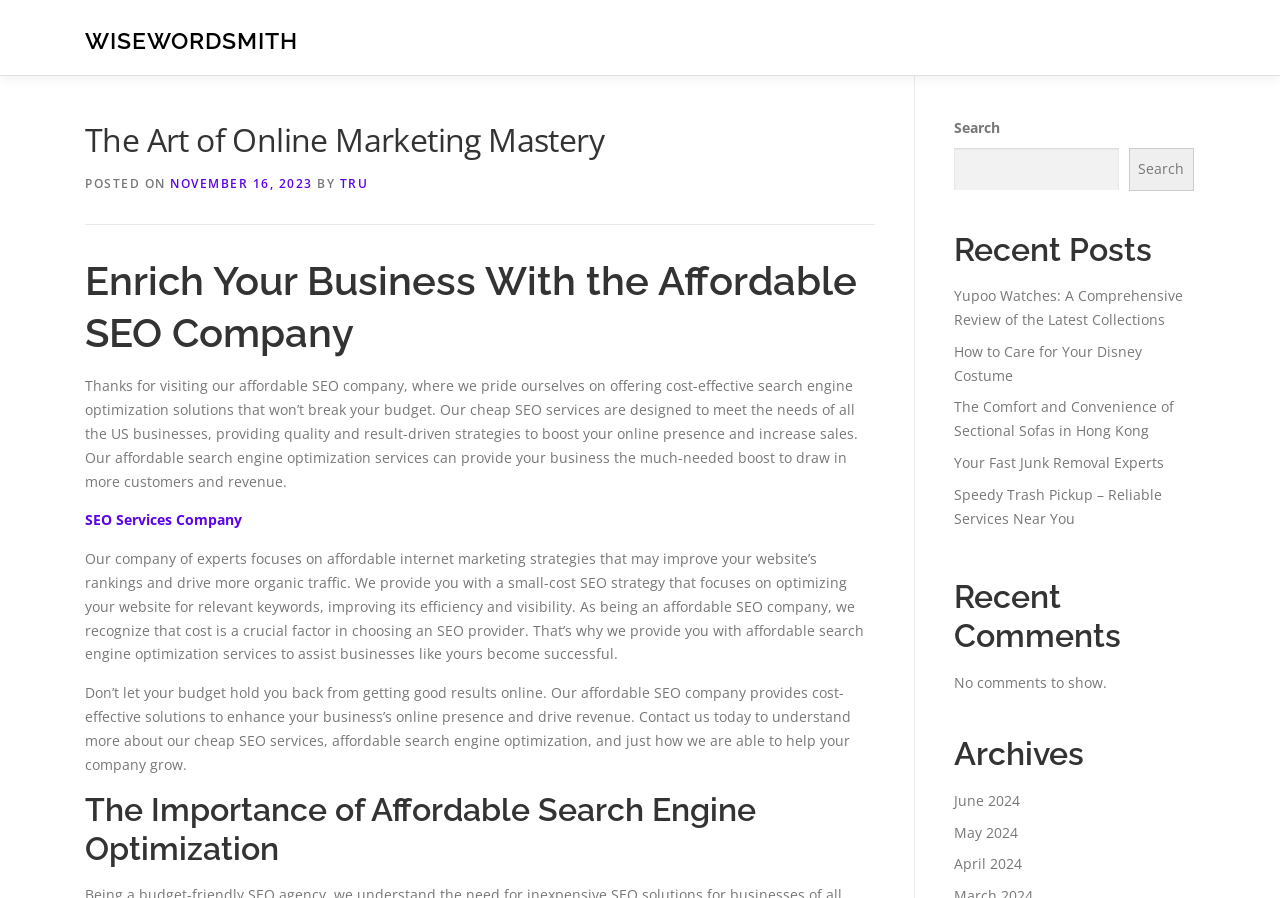Can you find the bounding box coordinates for the UI element given this description: "Your Fast Junk Removal Experts"? Provide the coordinates as four float numbers between 0 and 1: [left, top, right, bottom].

[0.745, 0.504, 0.909, 0.526]